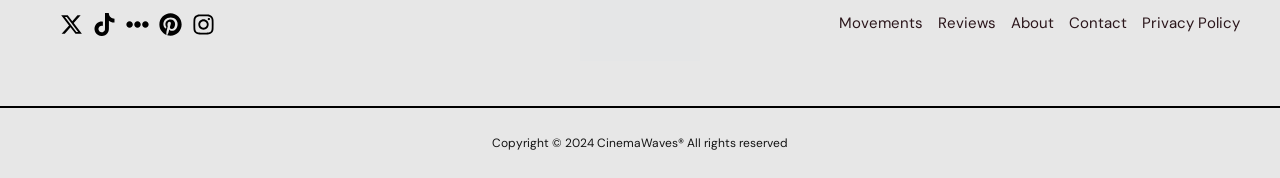What is the copyright year stated on the webpage?
Provide a one-word or short-phrase answer based on the image.

2024